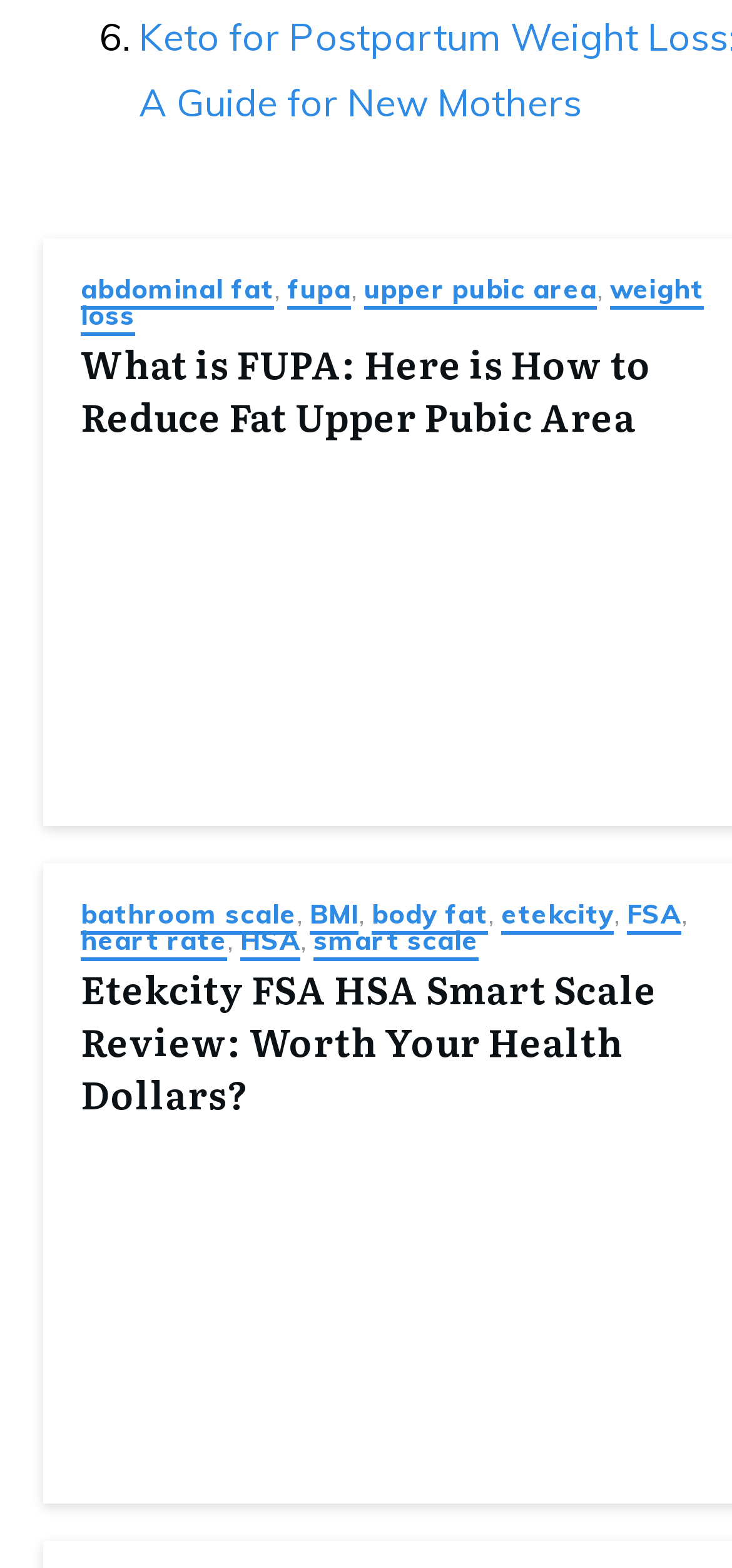Find the bounding box coordinates for the element that must be clicked to complete the instruction: "Read the article about reducing fat in the upper pubic area". The coordinates should be four float numbers between 0 and 1, indicated as [left, top, right, bottom].

[0.497, 0.173, 0.815, 0.197]